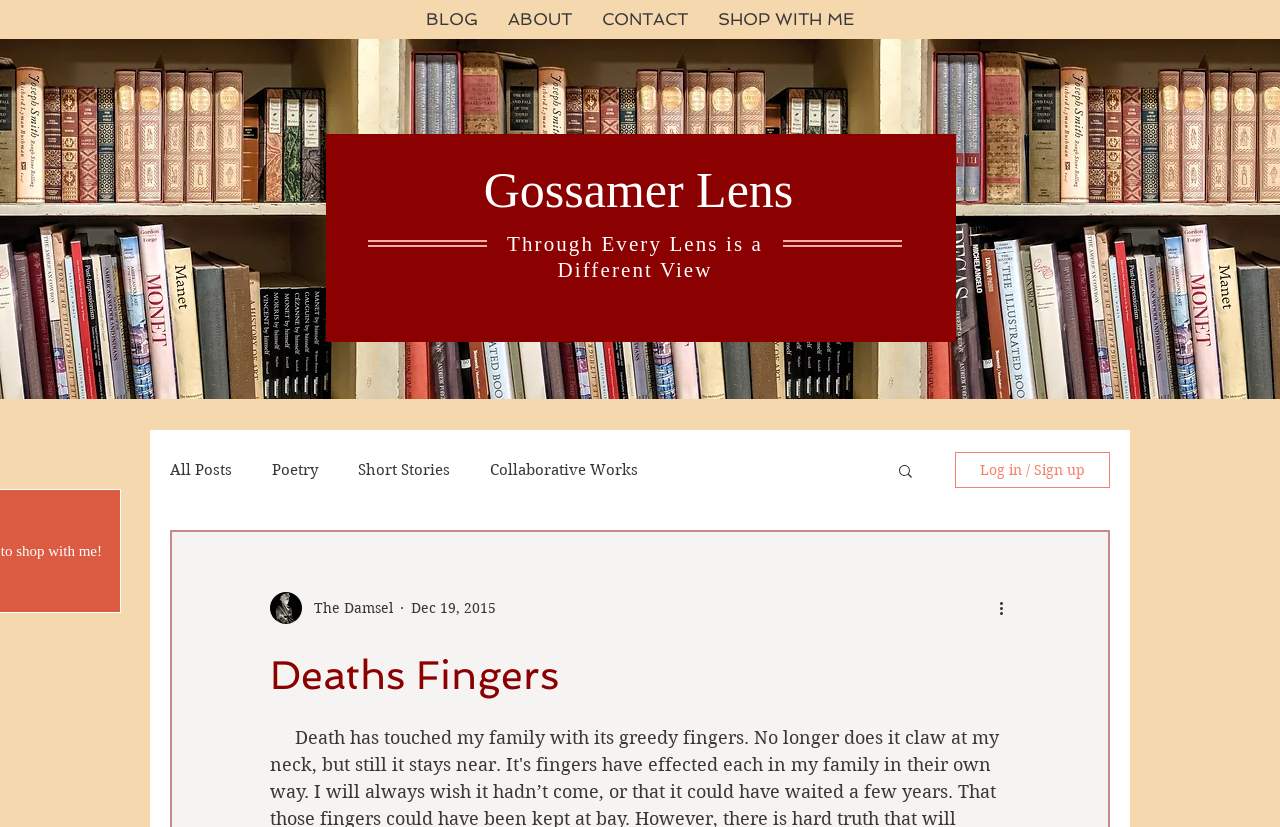Select the bounding box coordinates of the element I need to click to carry out the following instruction: "View more actions".

[0.778, 0.721, 0.797, 0.75]